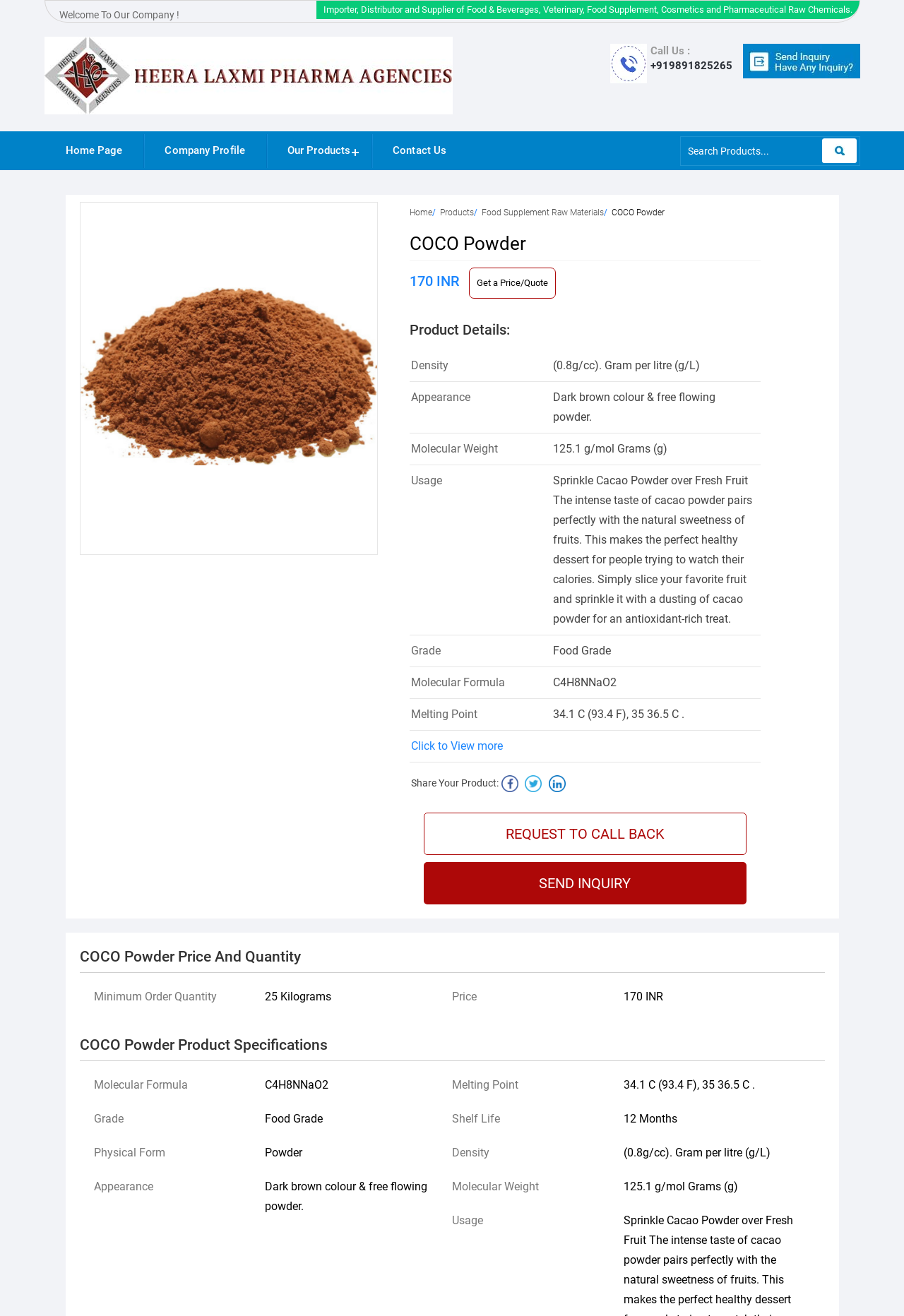What is the molecular formula of COCO Powder?
Based on the image, give a concise answer in the form of a single word or short phrase.

C4H8NNaO2